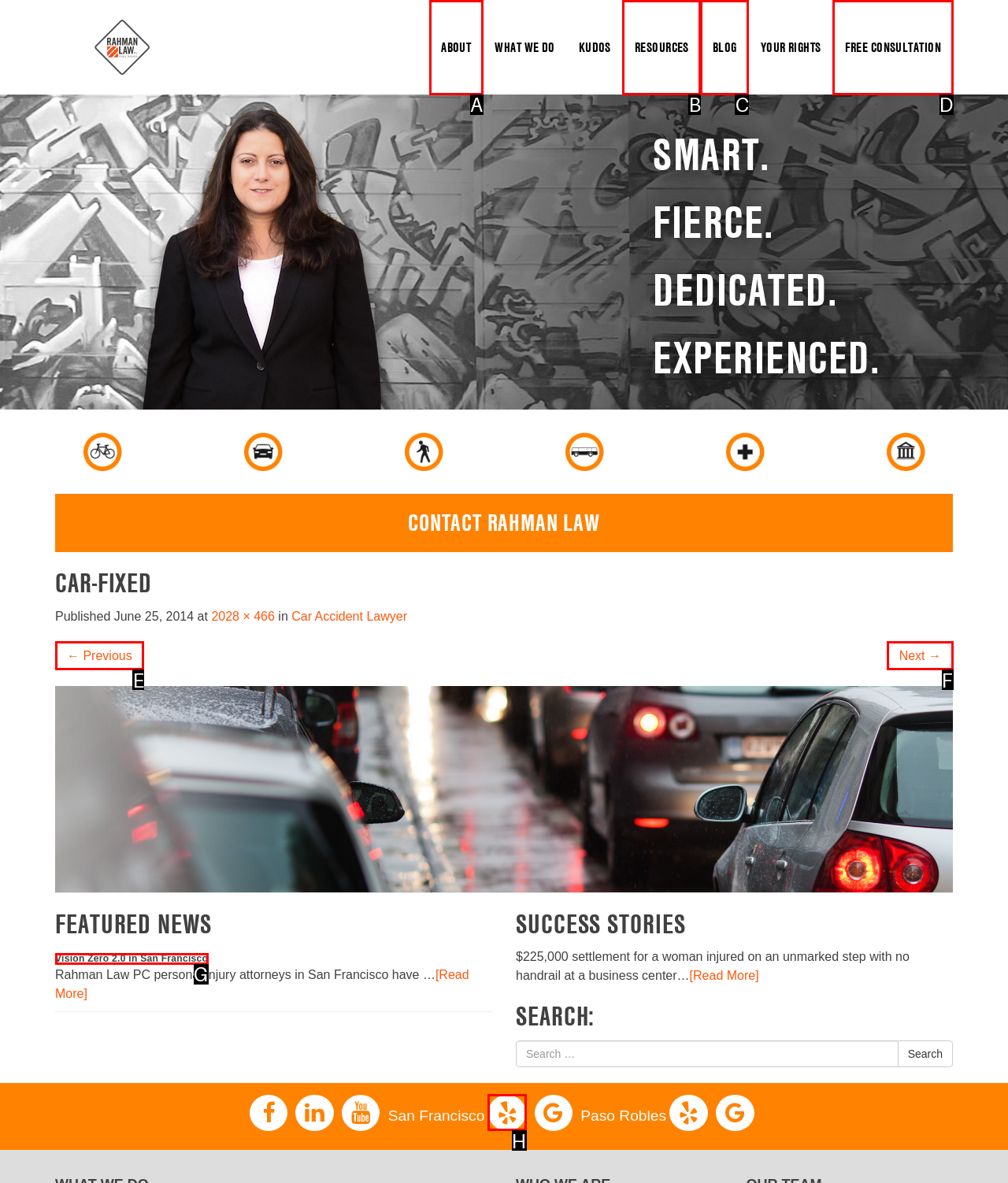Given the task: Click on 'ABOUT', tell me which HTML element to click on.
Answer with the letter of the correct option from the given choices.

A